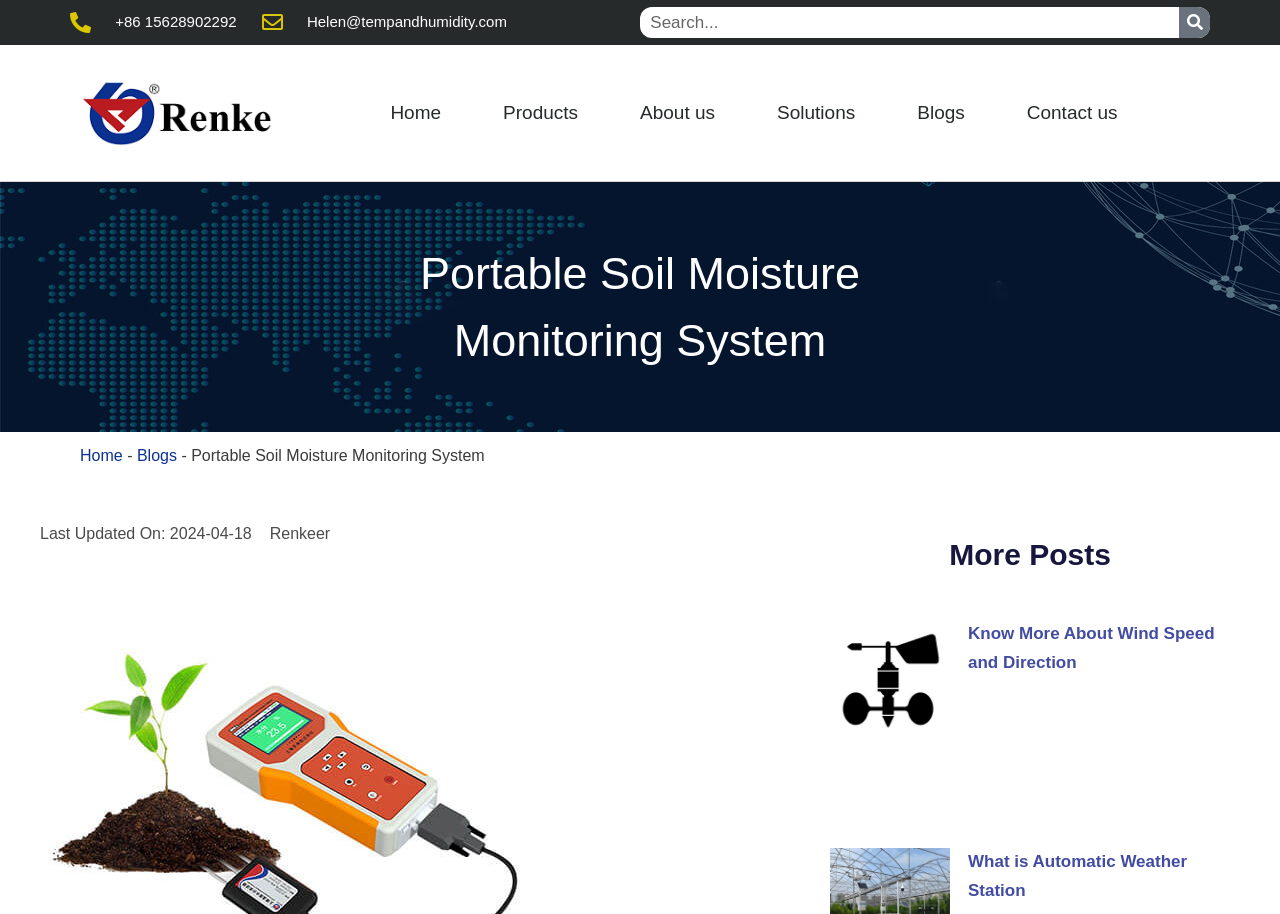Can you find the bounding box coordinates for the element that needs to be clicked to execute this instruction: "Contact us"? The coordinates should be given as four float numbers between 0 and 1, i.e., [left, top, right, bottom].

[0.78, 0.06, 0.895, 0.187]